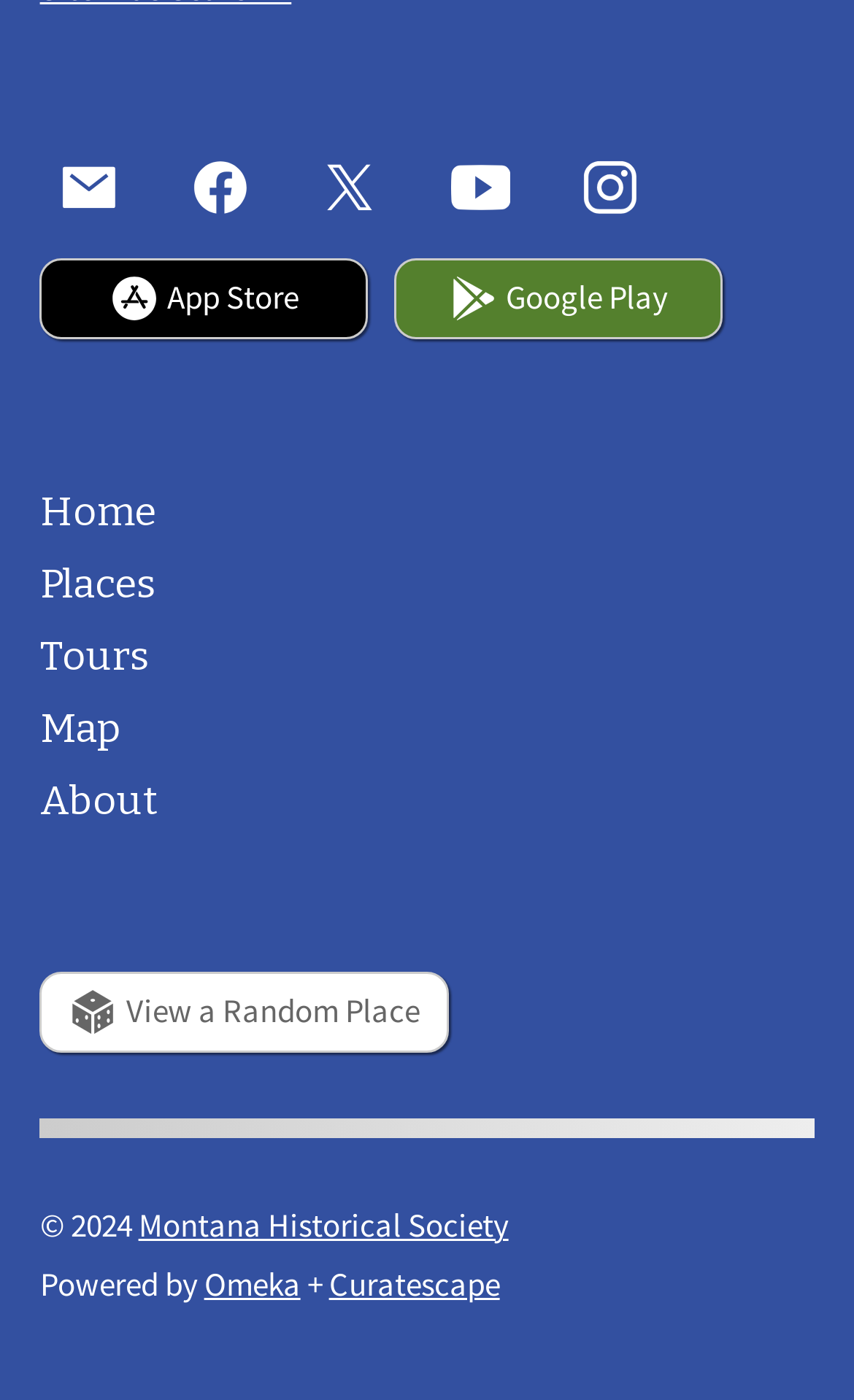For the given element description App Store, determine the bounding box coordinates of the UI element. The coordinates should follow the format (top-left x, top-left y, bottom-right x, bottom-right y) and be within the range of 0 to 1.

[0.047, 0.185, 0.431, 0.242]